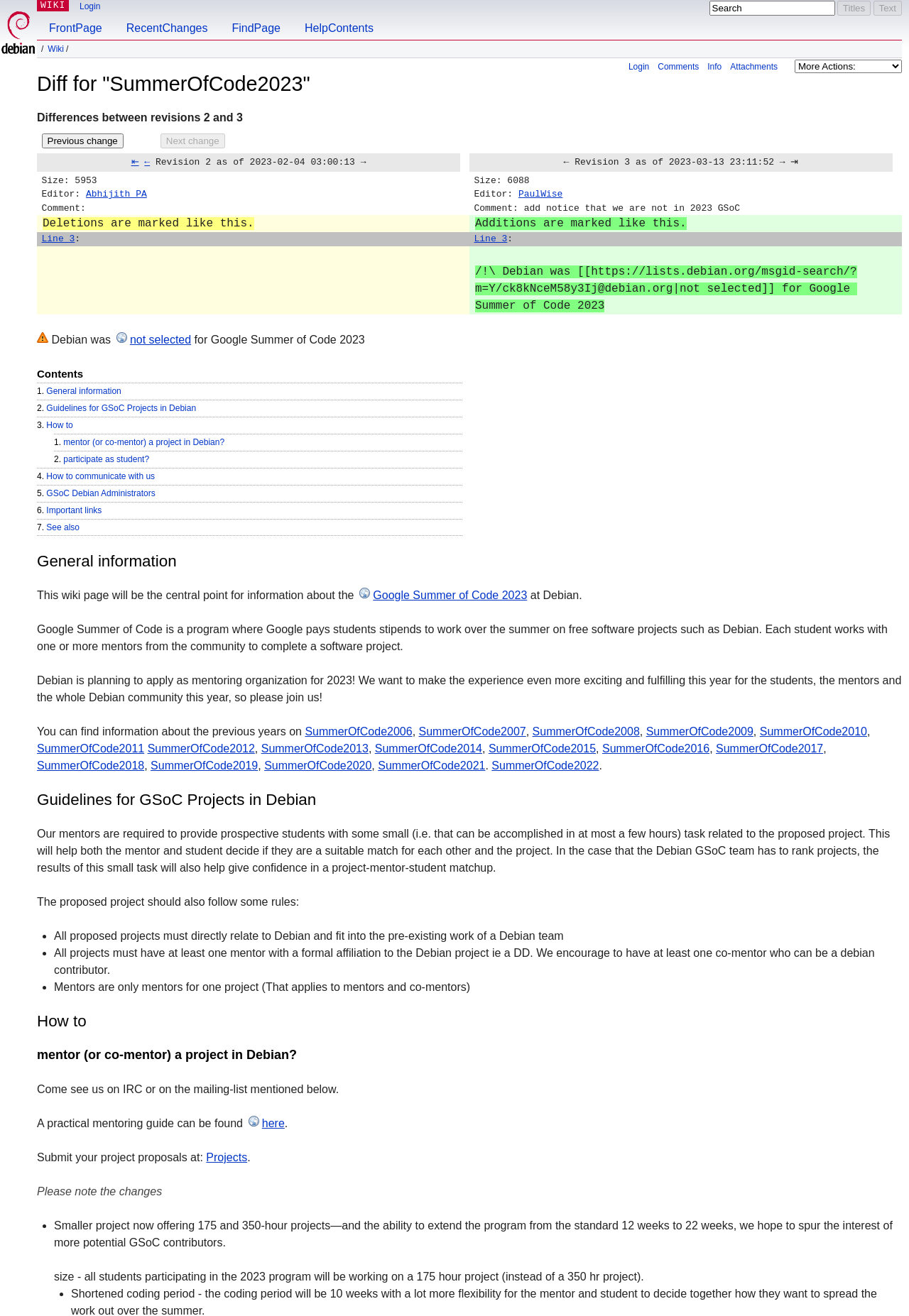What is the size of Revision 3?
Use the image to answer the question with a single word or phrase.

6088